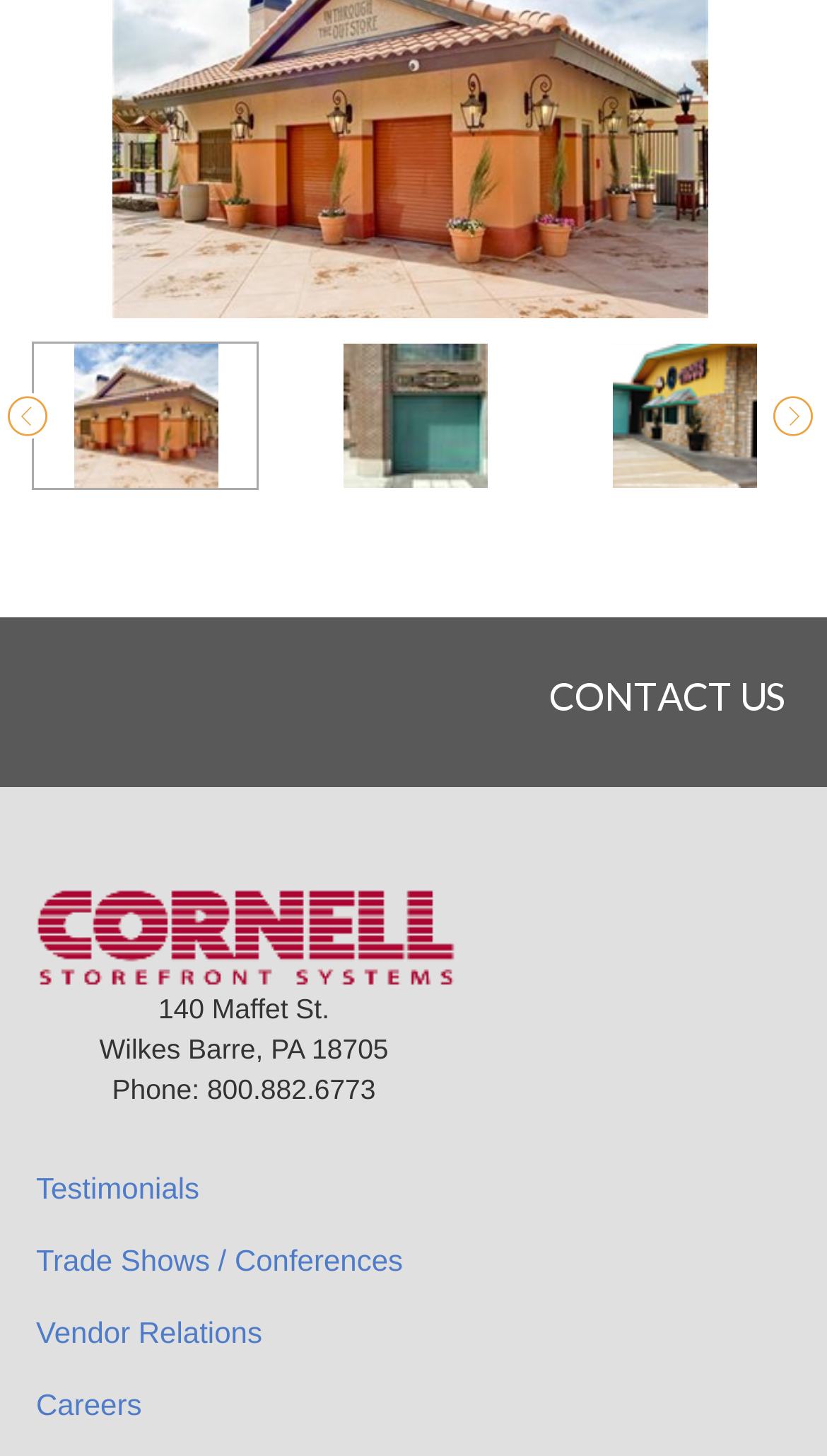Please find the bounding box coordinates of the section that needs to be clicked to achieve this instruction: "select an option from the dropdown".

[0.038, 0.235, 0.313, 0.337]